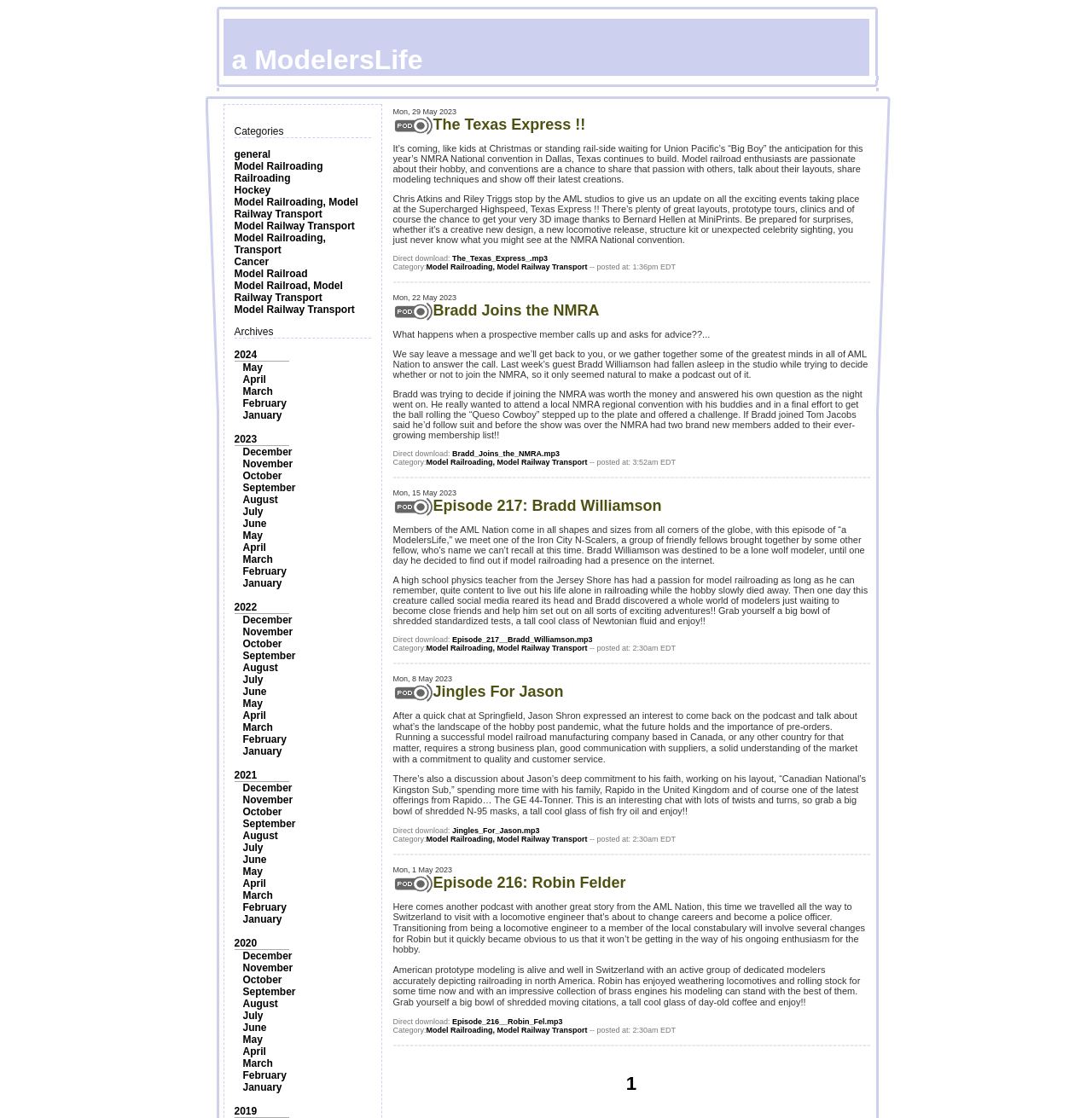How many years are listed in the archives?
Please provide a single word or phrase as your answer based on the image.

5